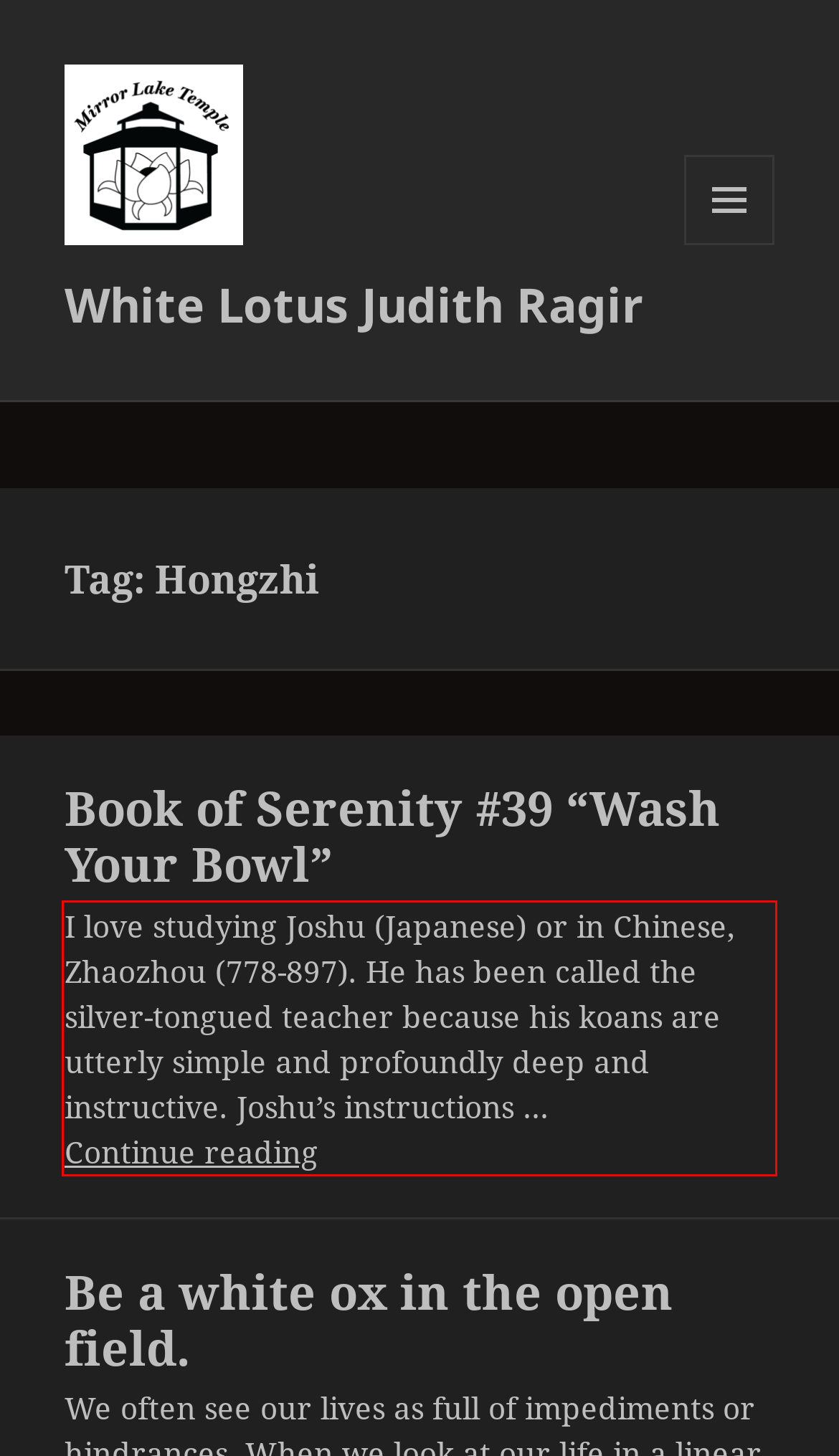You are provided with a screenshot of a webpage containing a red bounding box. Please extract the text enclosed by this red bounding box.

I love studying Joshu (Japanese) or in Chinese, Zhaozhou (778-897). He has been called the silver-tongued teacher because his koans are utterly simple and profoundly deep and instructive. Joshu’s instructions … Continue reading Book of Serenity #39 “Wash Your Bowl”